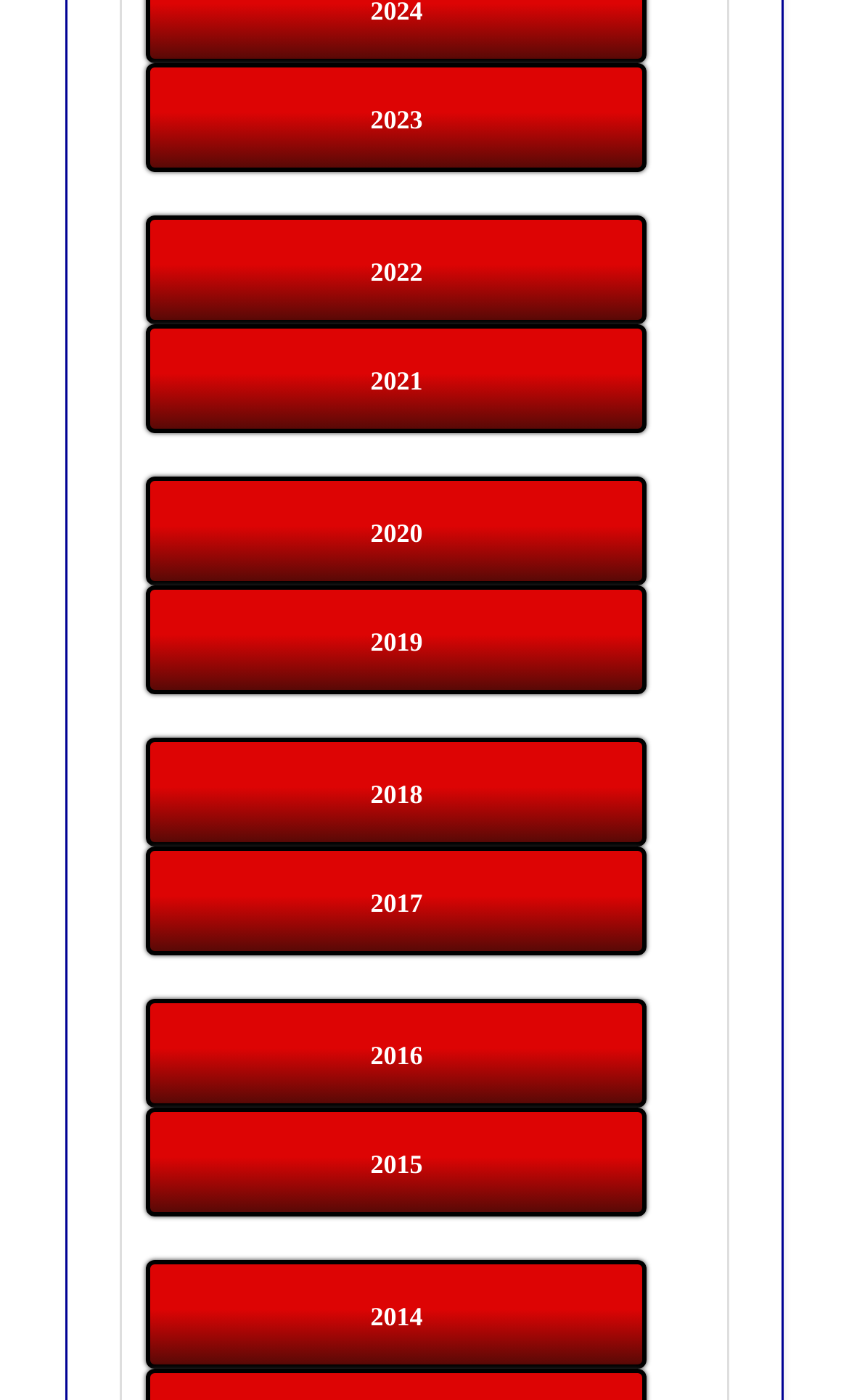What is the vertical position of the link '2022' relative to the link '2021'?
Look at the image and provide a short answer using one word or a phrase.

above